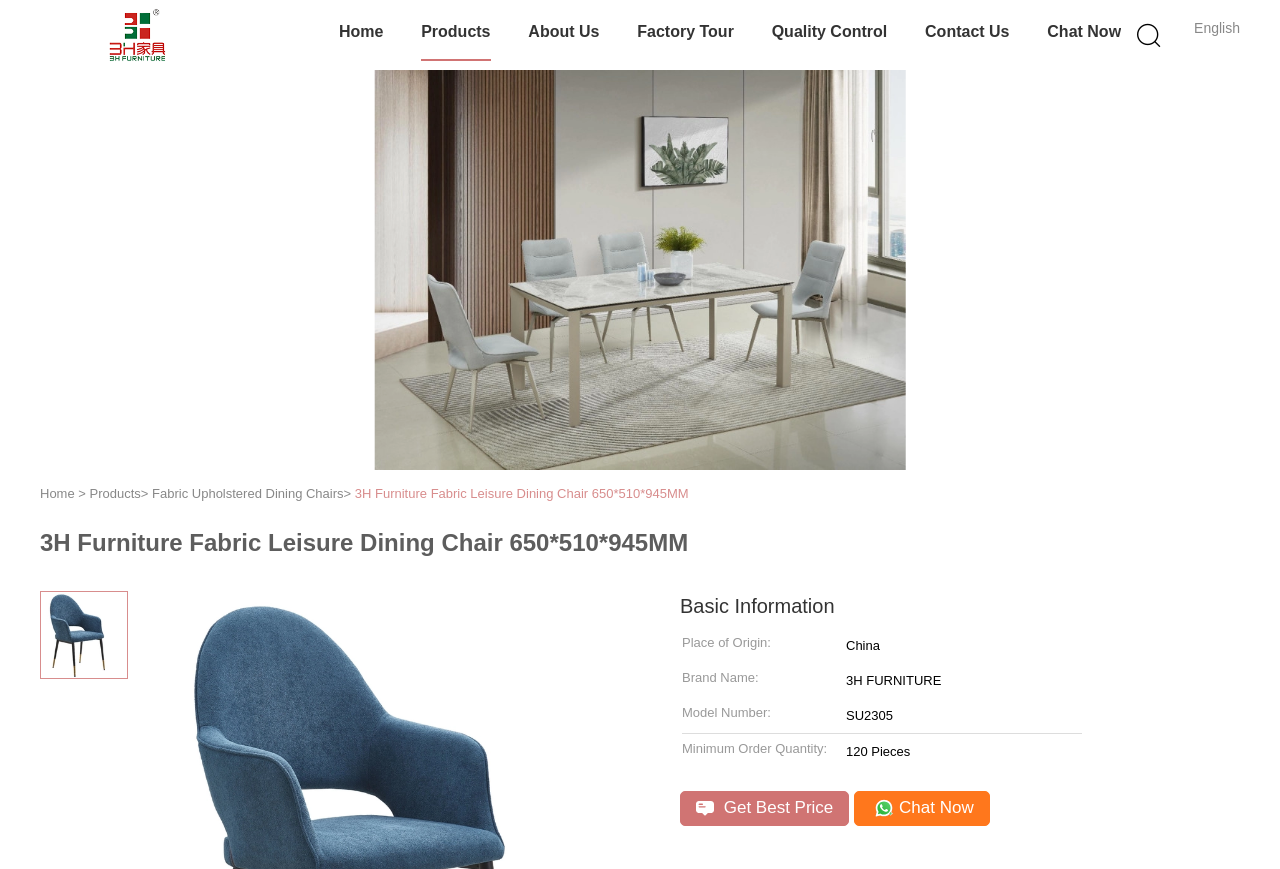Can you find the bounding box coordinates of the area I should click to execute the following instruction: "View the 'Video' section"?

None